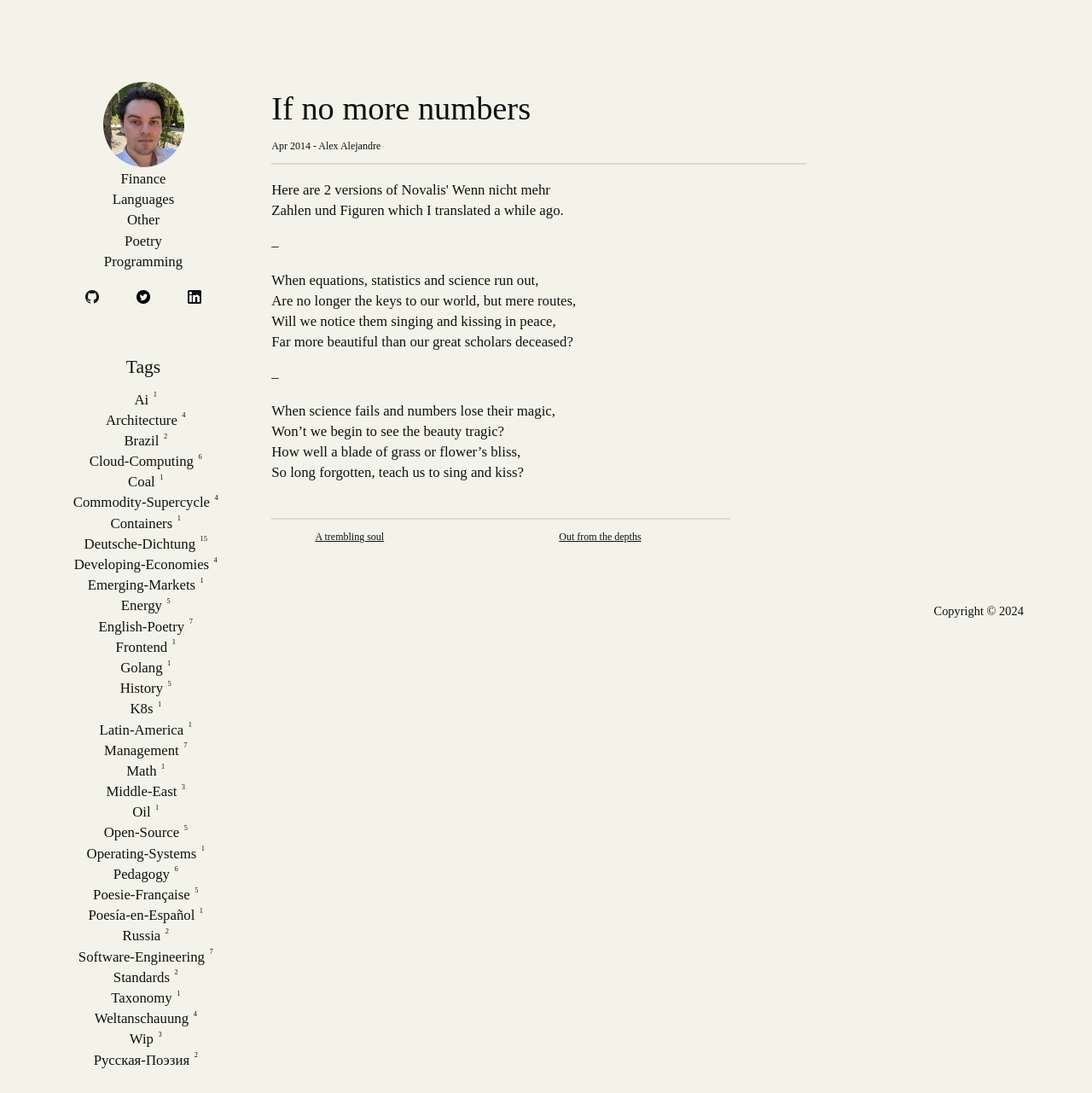What is the link with the highest number of superscripts?
Please use the visual content to give a single word or phrase answer.

Deutsche-Dichtung